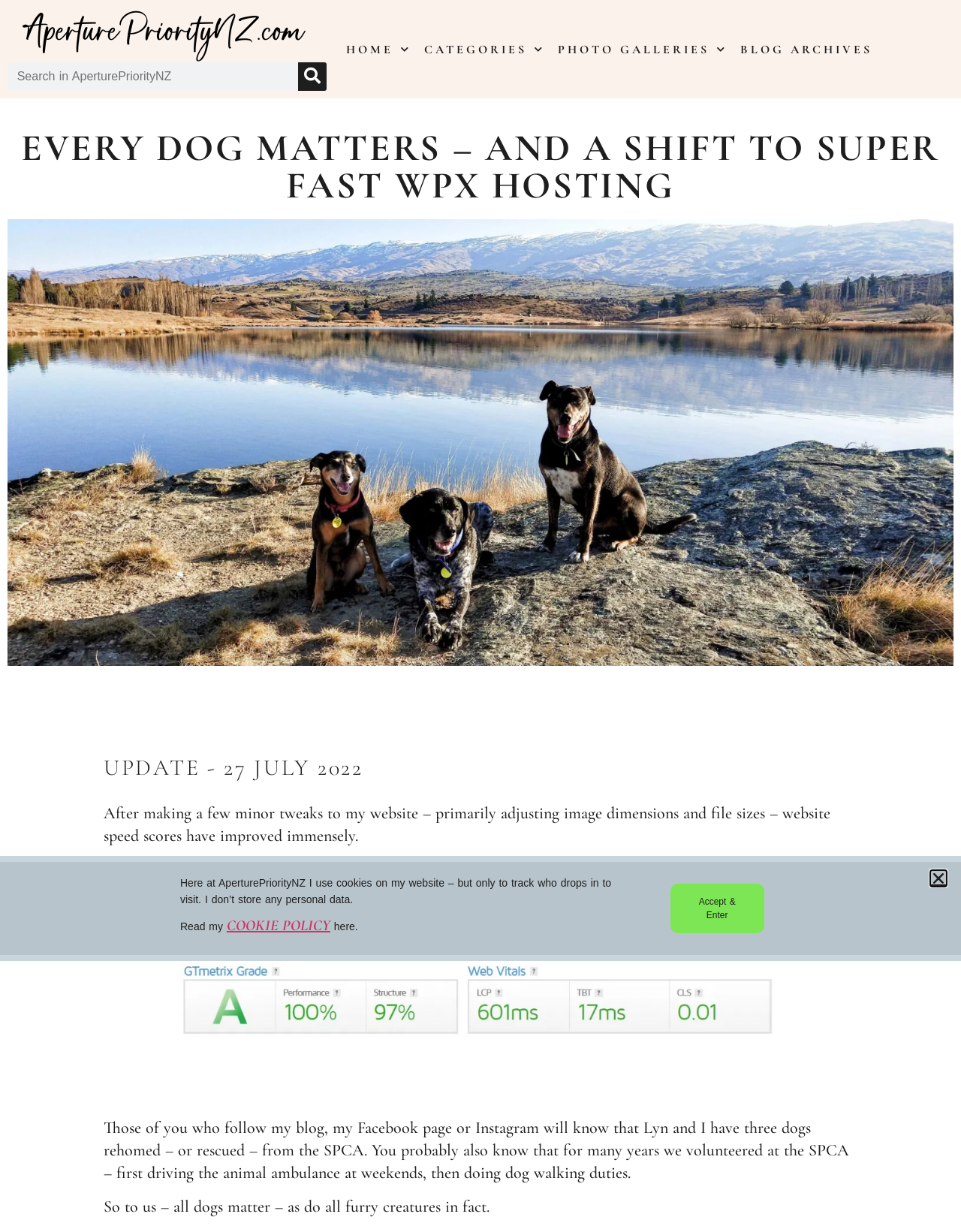Please examine the image and provide a detailed answer to the question: What is the name of the hosting service mentioned on the website?

The name of the hosting service mentioned on the website is WPX Hosting, as mentioned in the heading 'EVERY DOG MATTERS – AND A SHIFT TO SUPER FAST WPX HOSTING'.